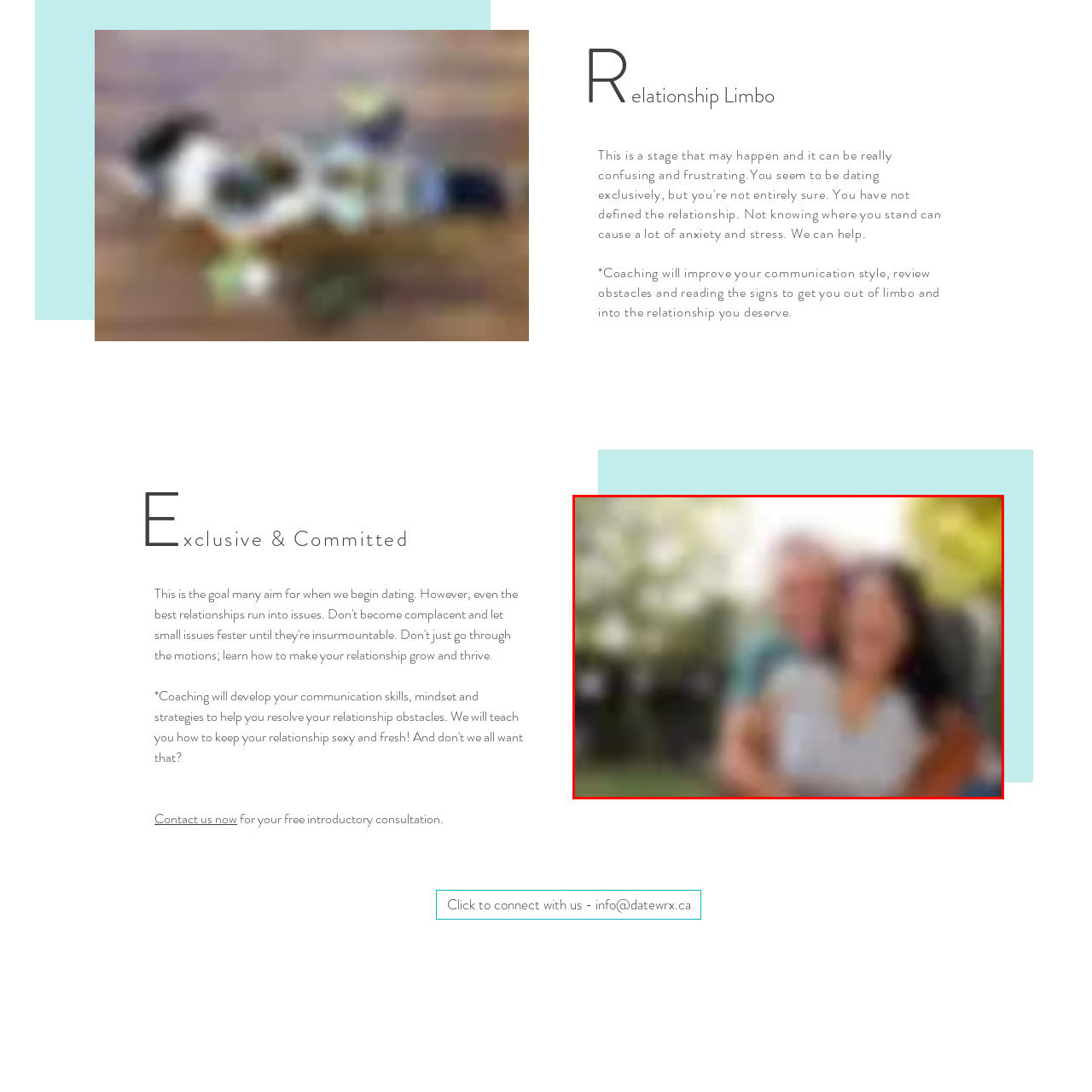What is the couple doing in the image?
Examine the image inside the red bounding box and give an in-depth answer to the question, using the visual evidence provided.

The caption describes the couple as 'smiling and embracing', which suggests a moment of affection and connection between the two individuals. This is a visual representation of their emotional connection and companionship.